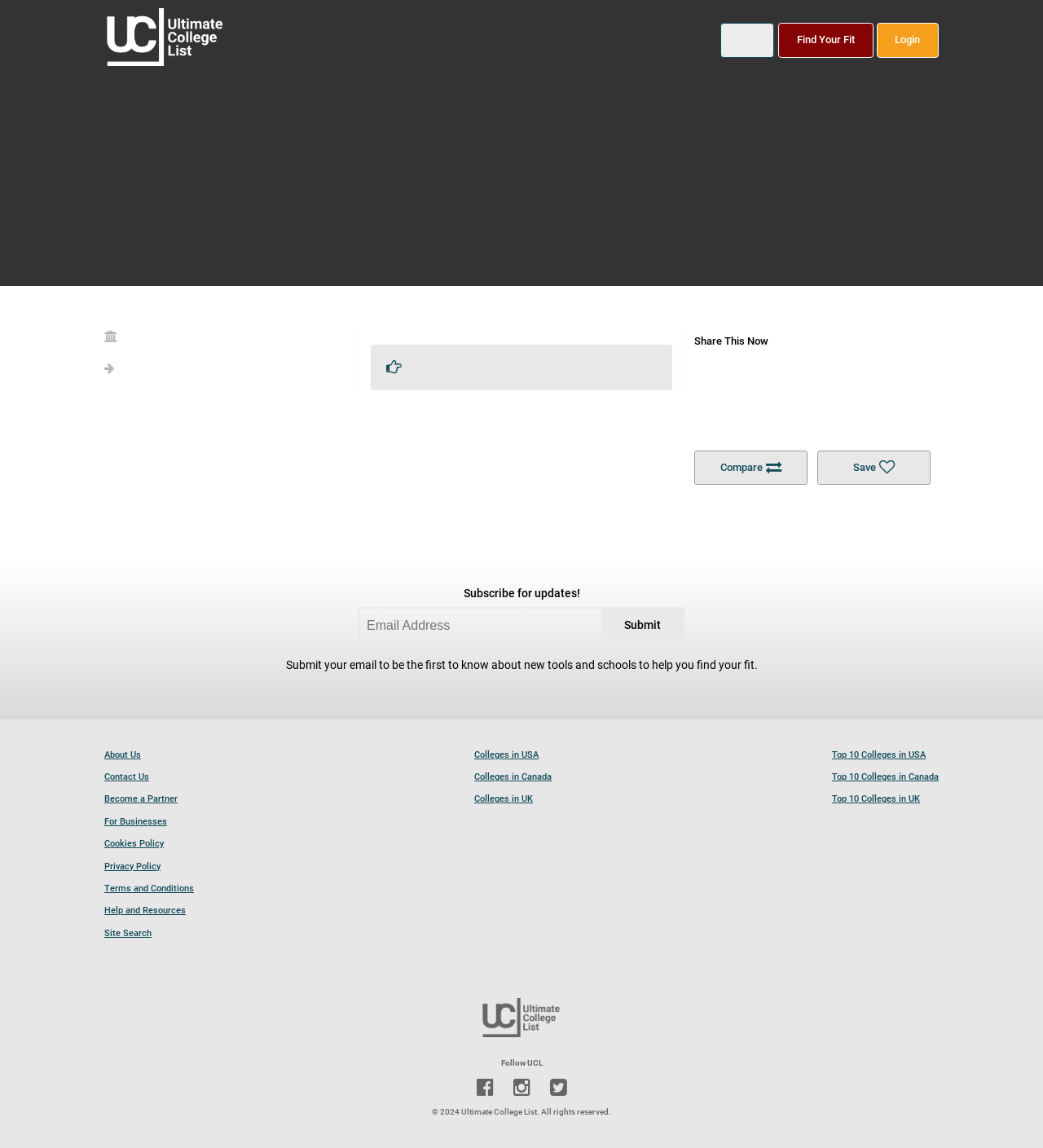Identify the bounding box coordinates of the clickable region required to complete the instruction: "Click on the 'Submit' button". The coordinates should be given as four float numbers within the range of 0 and 1, i.e., [left, top, right, bottom].

[0.598, 0.539, 0.633, 0.551]